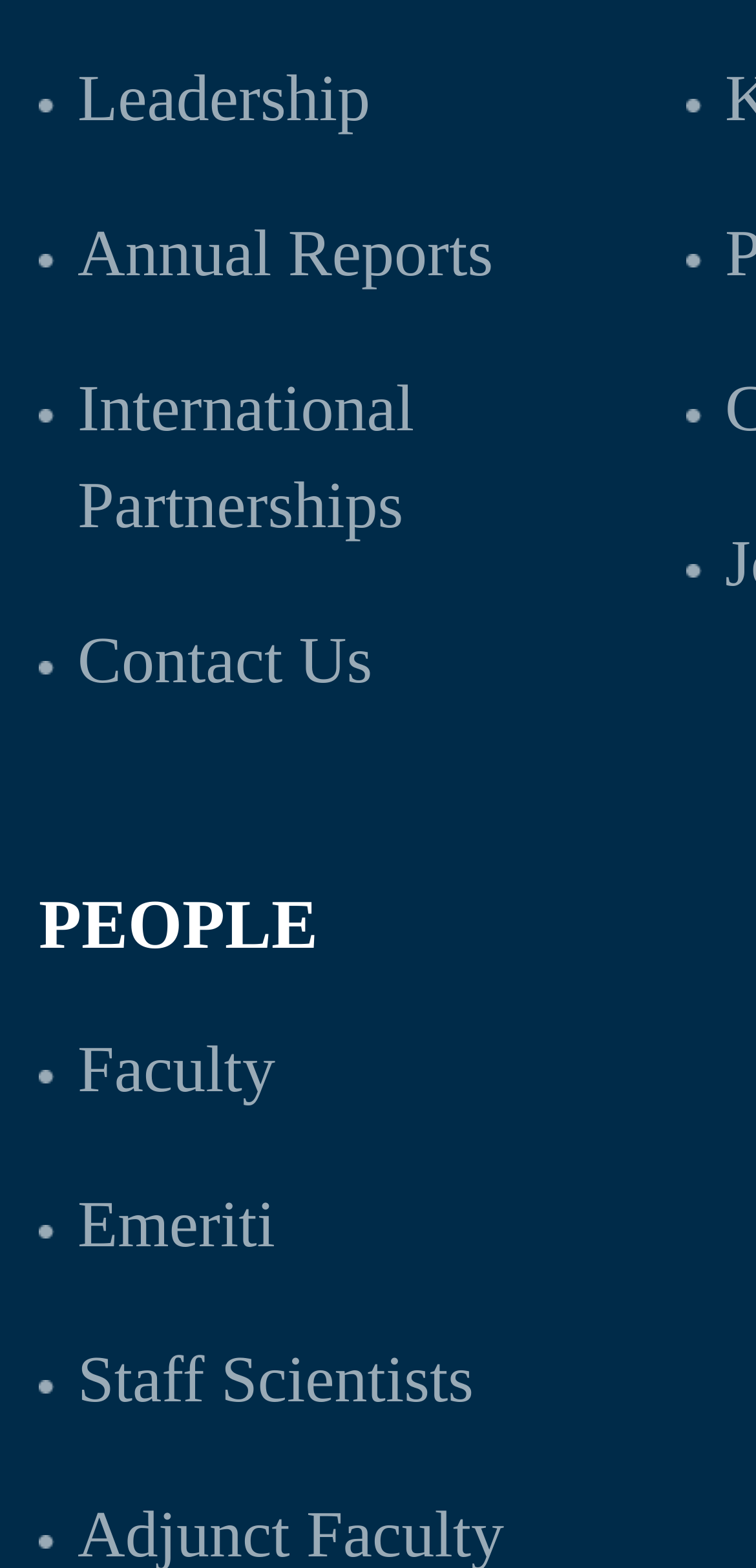What is the first link in the first section?
Answer the question with a detailed explanation, including all necessary information.

The first section is a DescriptionListDetail element with a link 'Leadership' inside it, which is the first link in this section.